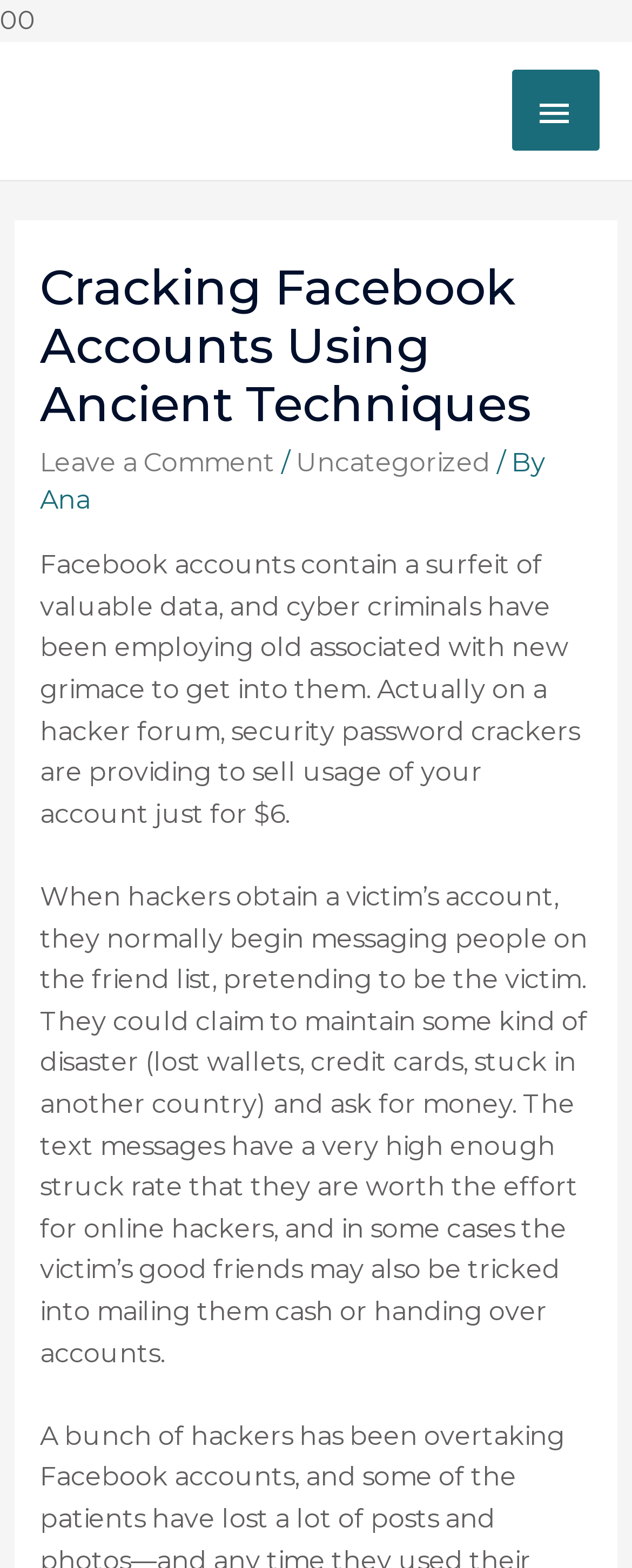Identify the bounding box coordinates for the UI element described as follows: Leave a Comment. Use the format (top-left x, top-left y, bottom-right x, bottom-right y) and ensure all values are floating point numbers between 0 and 1.

[0.063, 0.285, 0.435, 0.305]